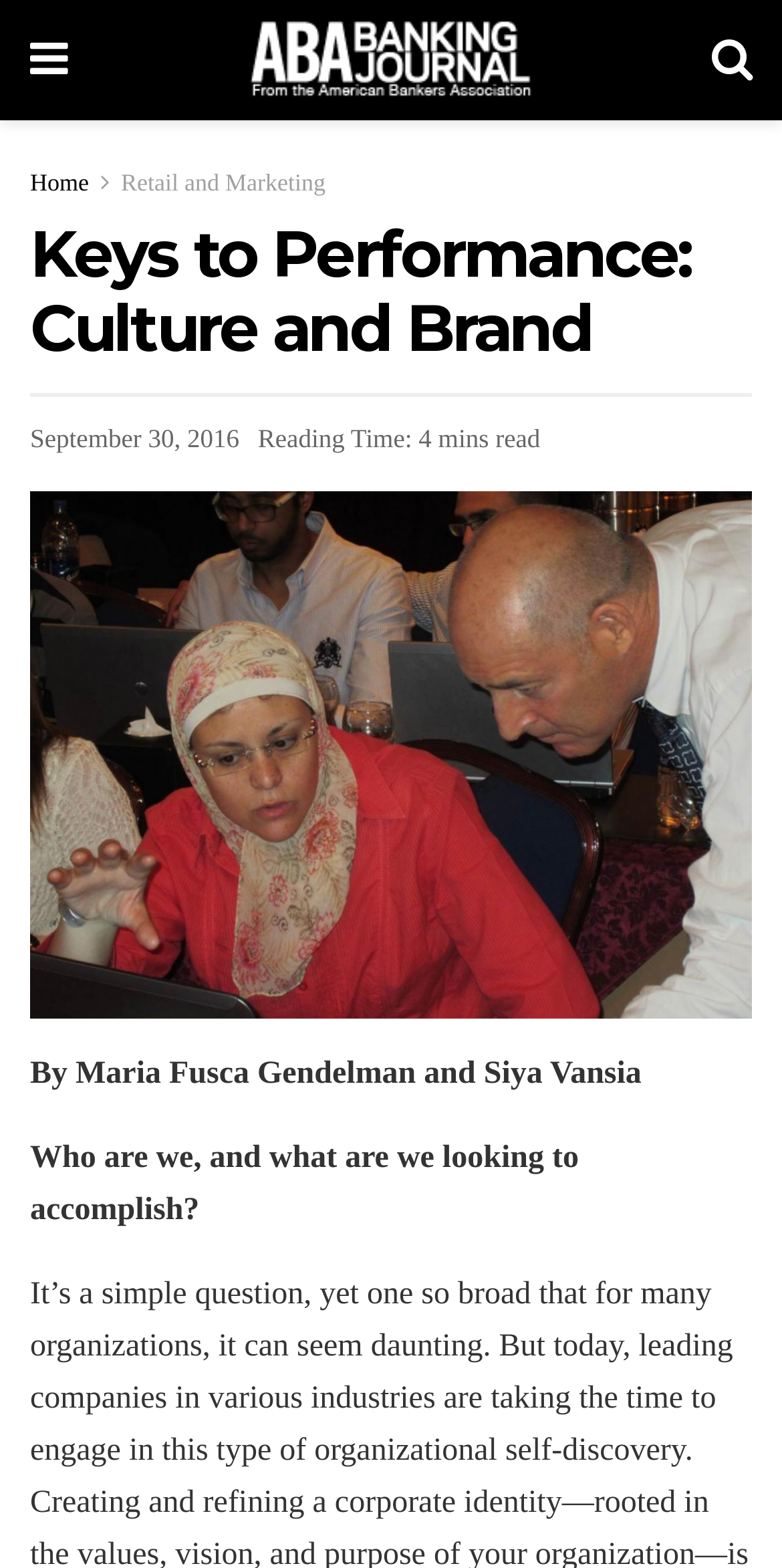Extract the heading text from the webpage.

Keys to Performance: Culture and Brand